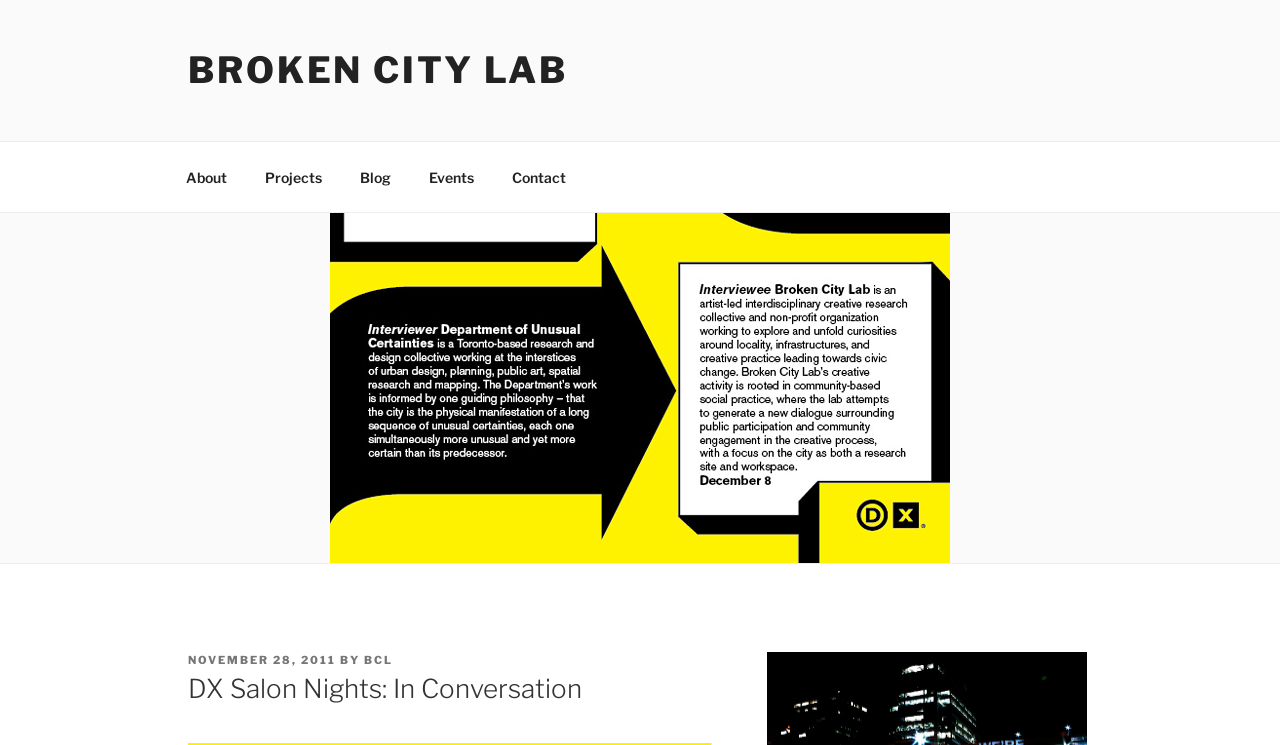Please answer the following question using a single word or phrase: 
How many menu items are in the top menu?

5